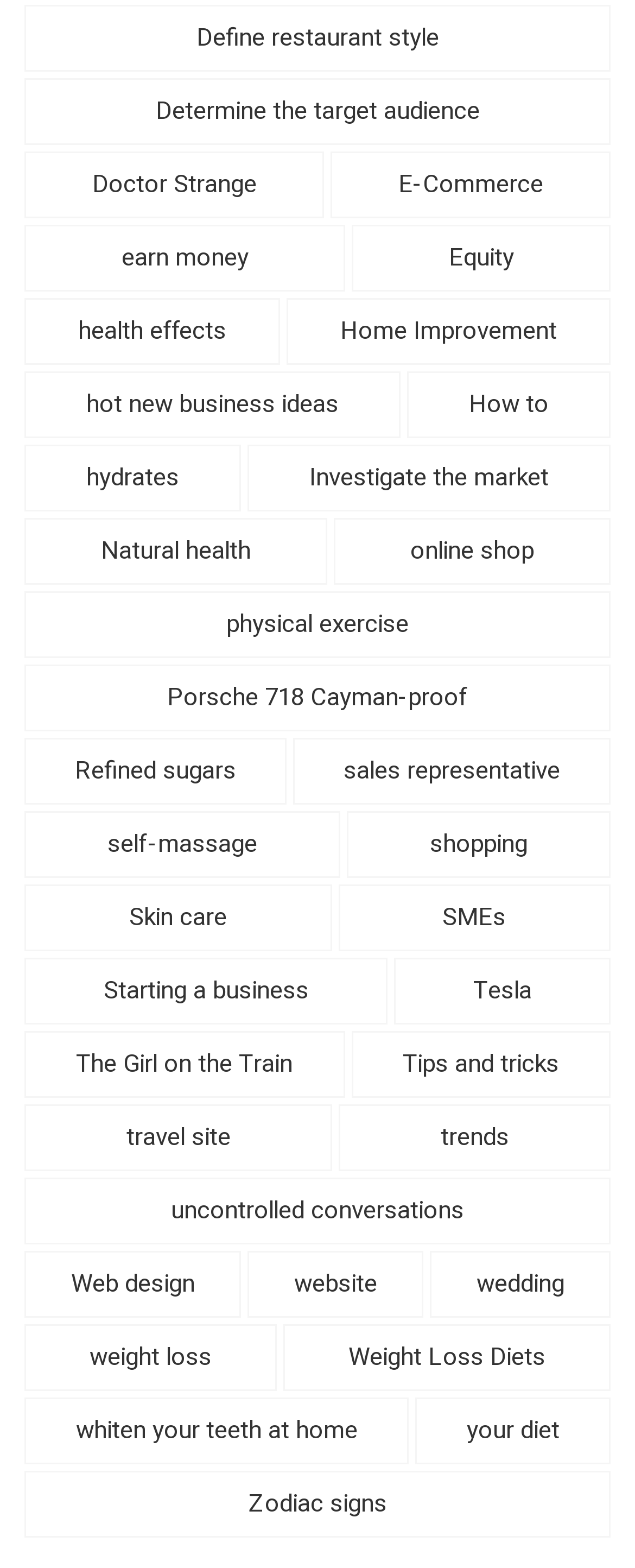Could you indicate the bounding box coordinates of the region to click in order to complete this instruction: "Explore Doctor Strange".

[0.038, 0.097, 0.51, 0.139]